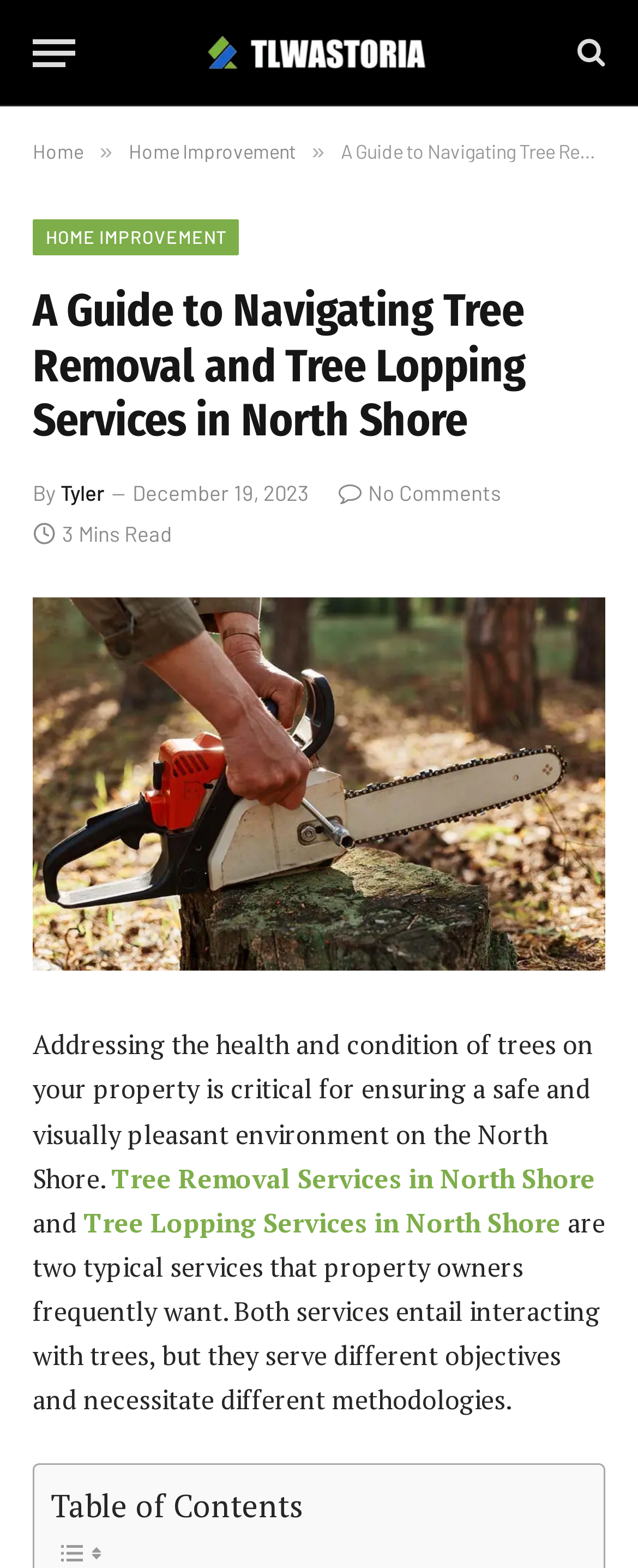Locate the bounding box coordinates of the area to click to fulfill this instruction: "Learn more about tree lopping services". The bounding box should be presented as four float numbers between 0 and 1, in the order [left, top, right, bottom].

[0.131, 0.768, 0.879, 0.791]